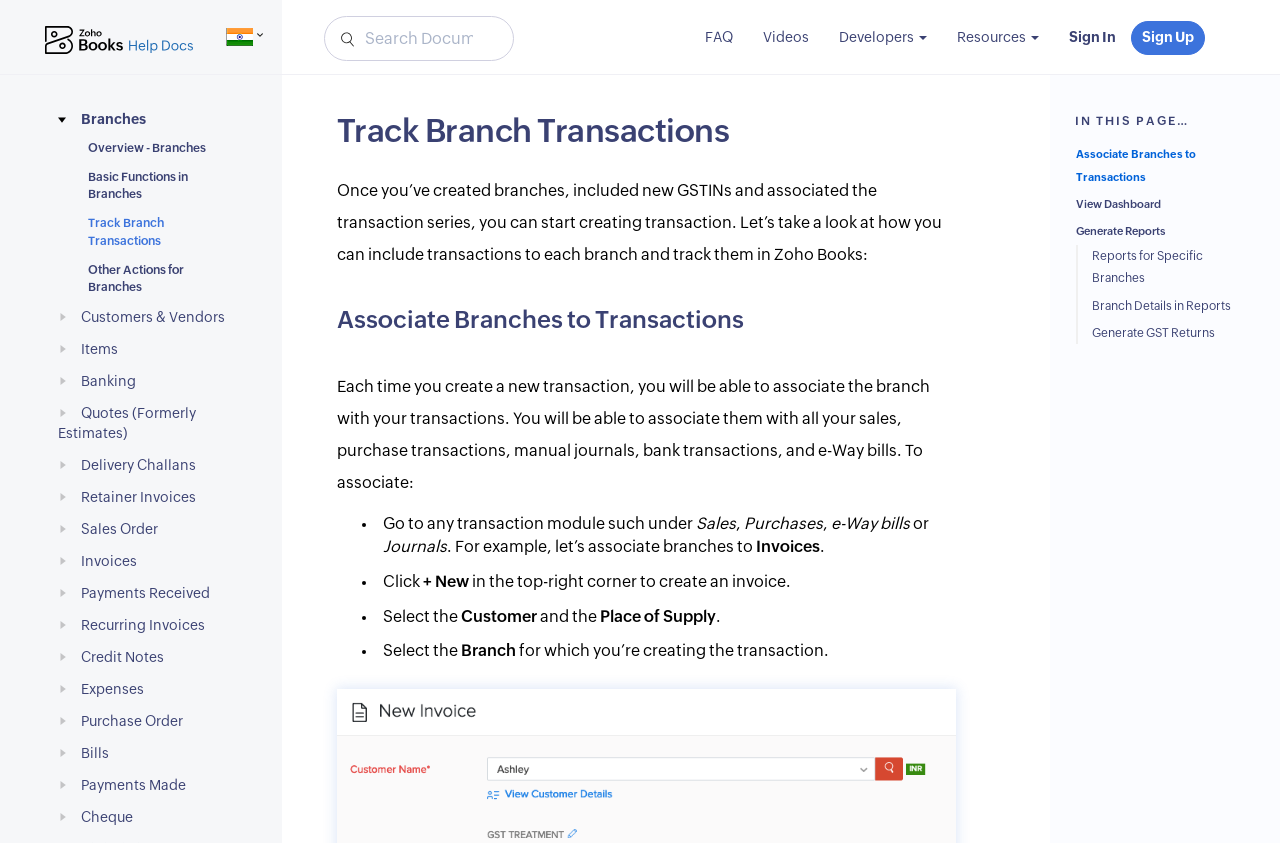Please find the bounding box coordinates for the clickable element needed to perform this instruction: "Associate branches to transactions".

[0.84, 0.177, 0.934, 0.217]